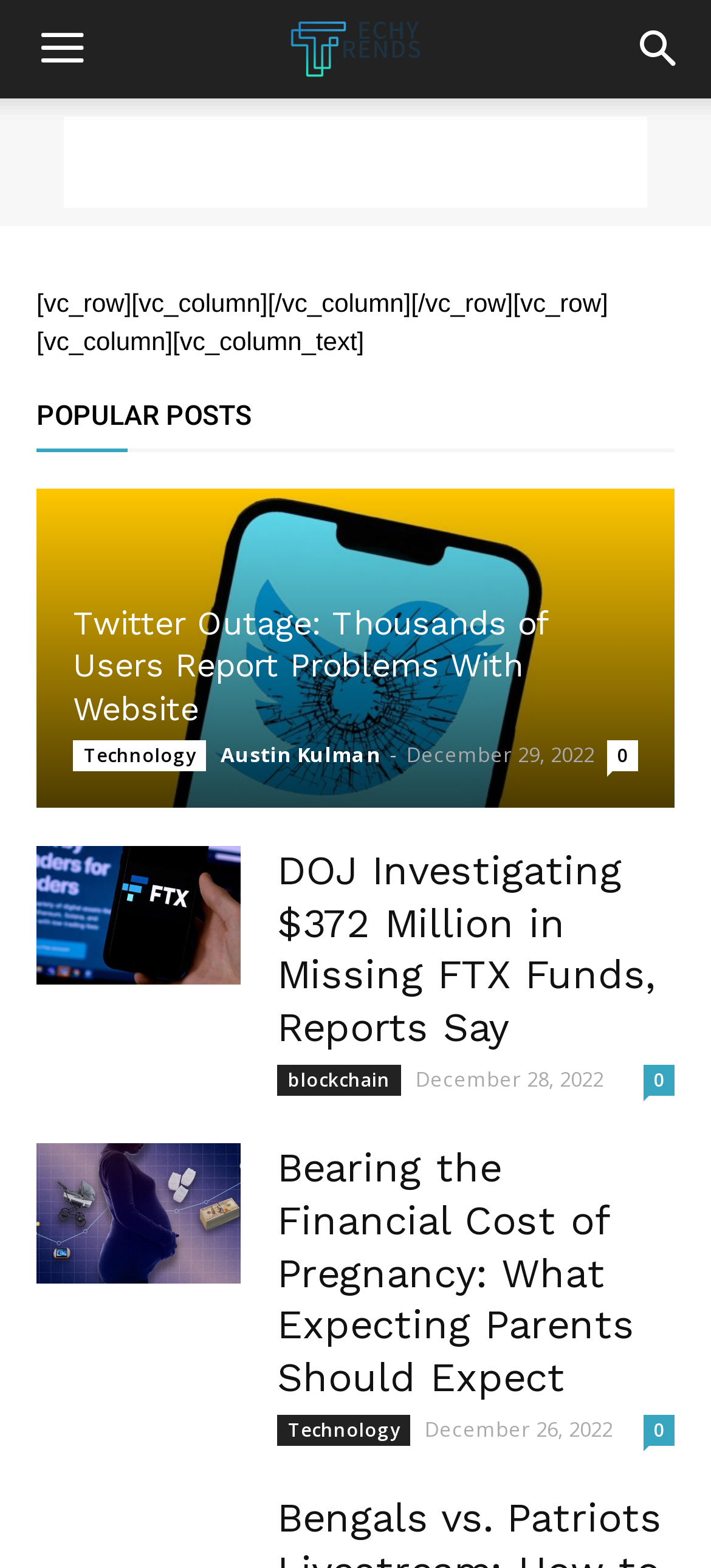Determine the bounding box for the HTML element described here: "0". The coordinates should be given as [left, top, right, bottom] with each number being a float between 0 and 1.

[0.905, 0.68, 0.949, 0.699]